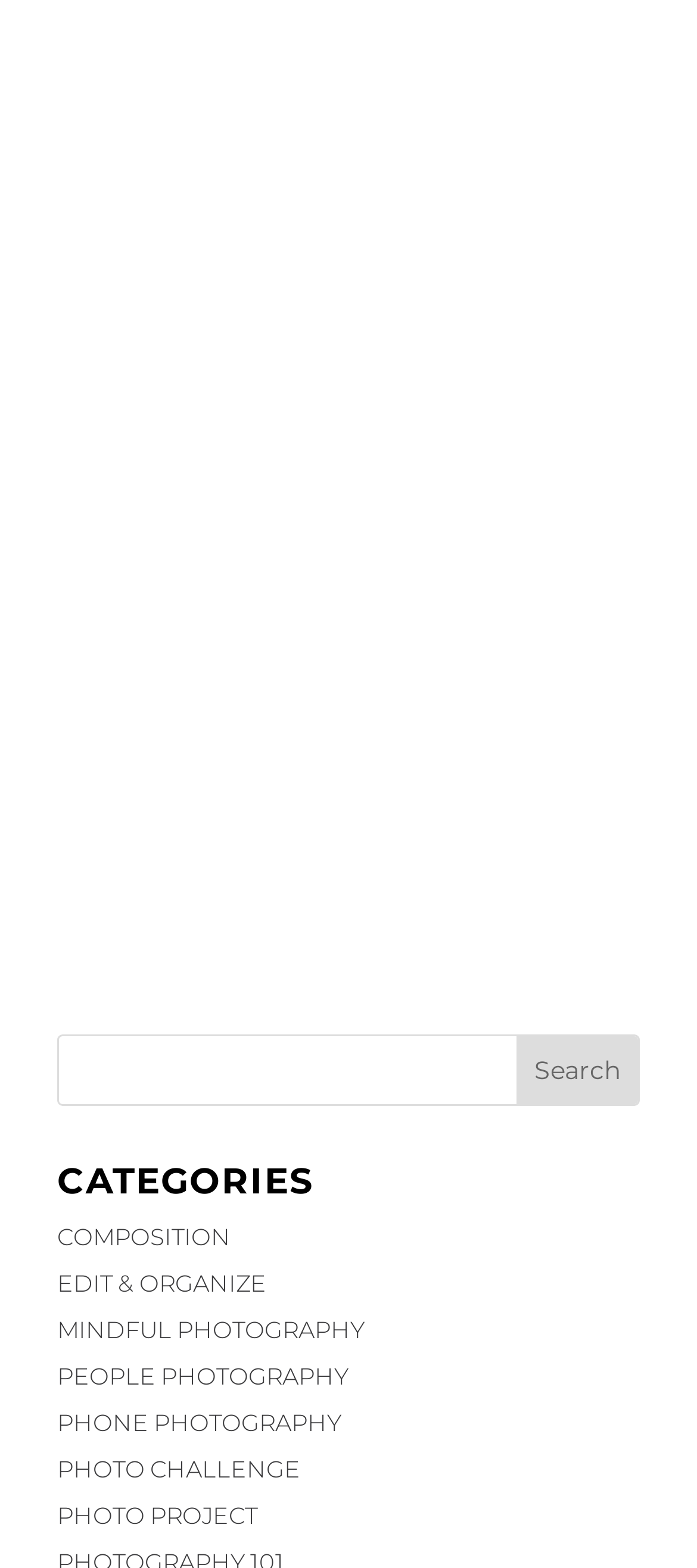Locate the bounding box coordinates of the UI element described by: "name="s"". Provide the coordinates as four float numbers between 0 and 1, formatted as [left, top, right, bottom].

[0.085, 0.661, 0.741, 0.705]